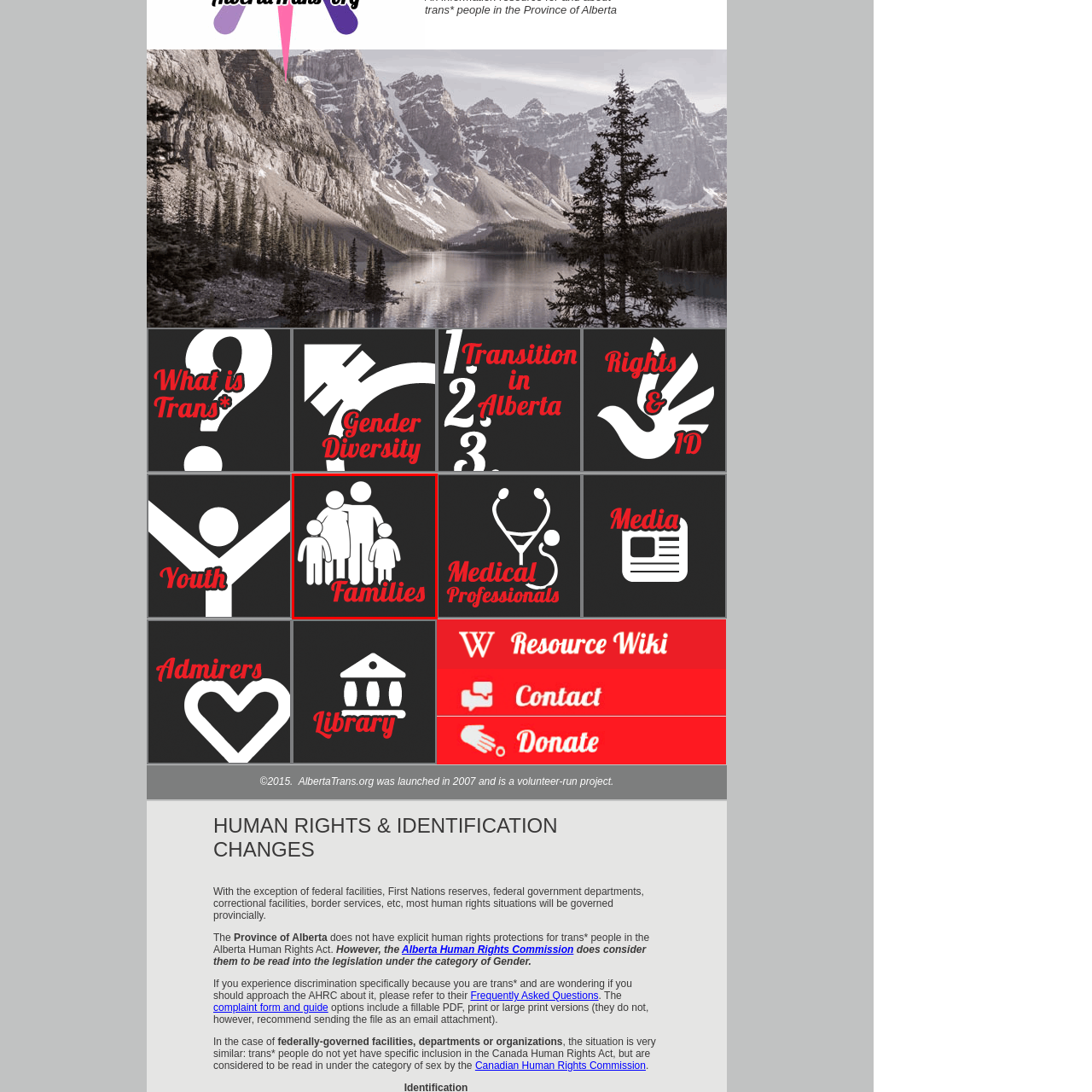Offer a complete and descriptive caption for the image marked by the red box.

The image features a simplified, stylized graphic depicting a family unit, which includes four figures: two children, a woman, and a man. The figures are rendered in white against a dark background, emphasizing unity and inclusion. Beneath the figures is the word "Families," highlighted in a bold red font, reinforcing the theme of family structures. This visual representation underlines the importance of families in discussions about support and rights, particularly in the context of the trans* community in Alberta. The image likely serves as a part of a resource or information page aimed at advocating for the rights and recognition of trans* individuals within the familial context.